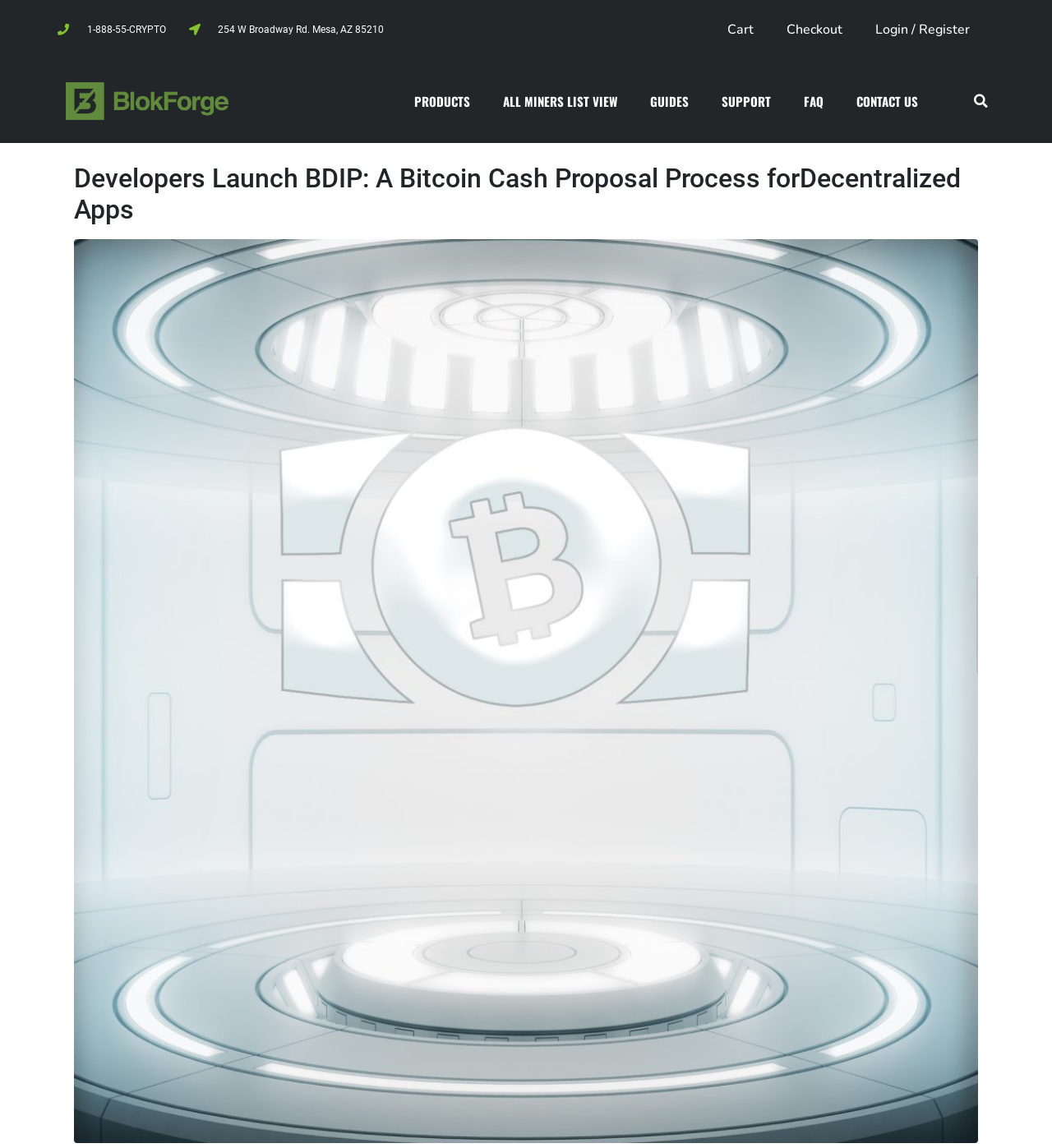Give a one-word or one-phrase response to the question:
What is the address on the top?

254 W Broadway Rd. Mesa, AZ 85210